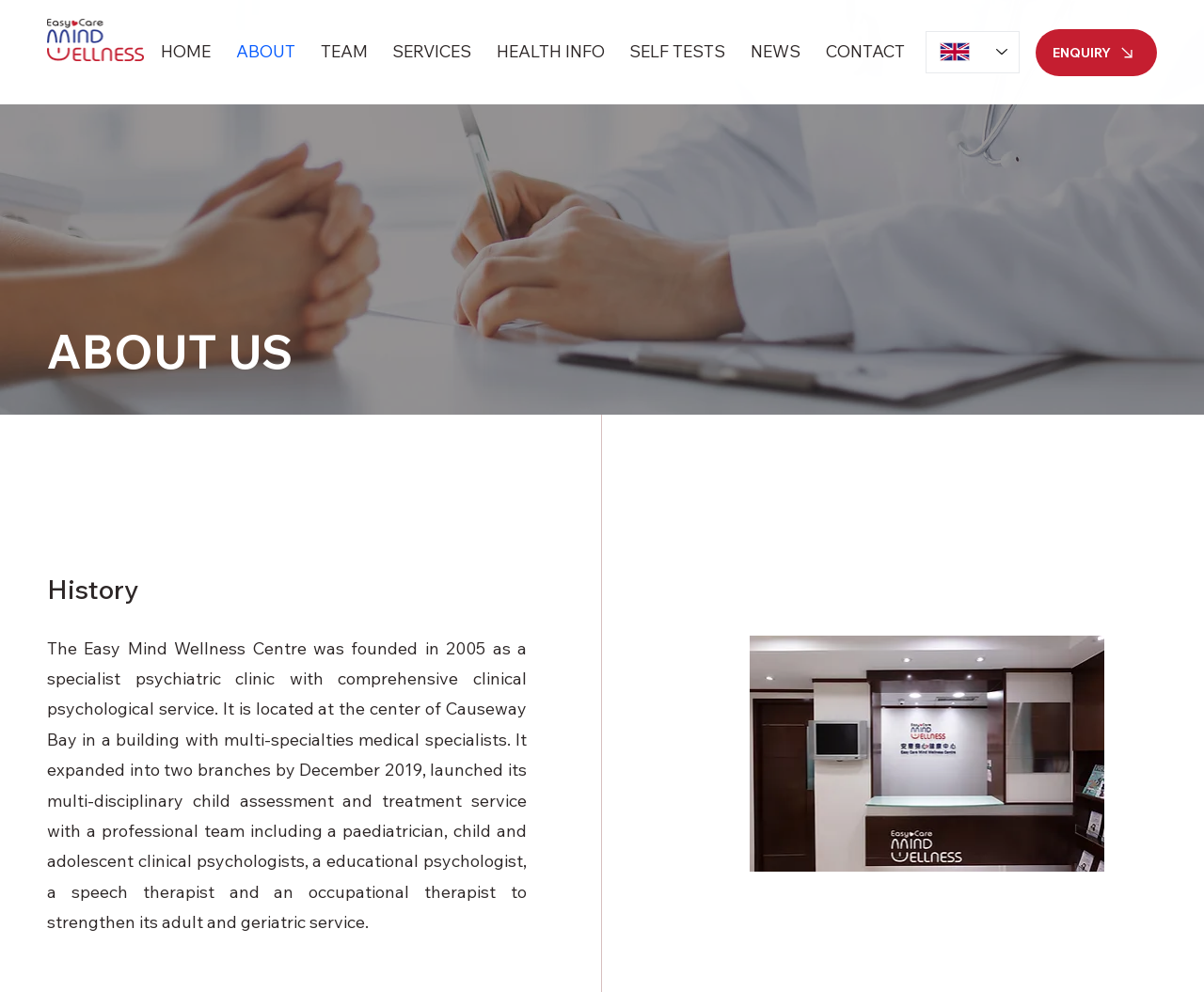Can you find the bounding box coordinates of the area I should click to execute the following instruction: "Learn about TEAM"?

[0.256, 0.031, 0.315, 0.074]